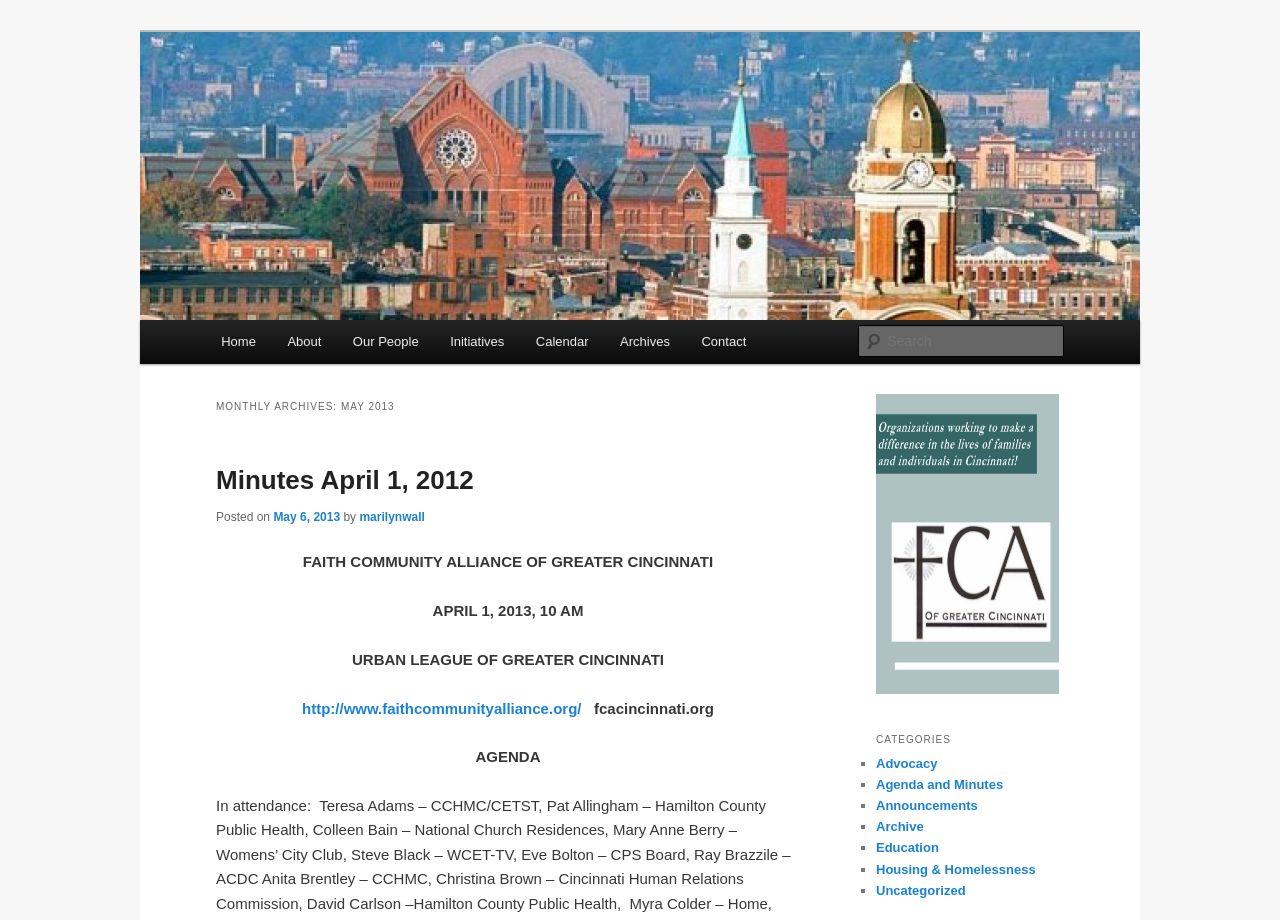Please determine the bounding box coordinates of the clickable area required to carry out the following instruction: "Search for something". The coordinates must be four float numbers between 0 and 1, represented as [left, top, right, bottom].

[0.671, 0.354, 0.831, 0.388]